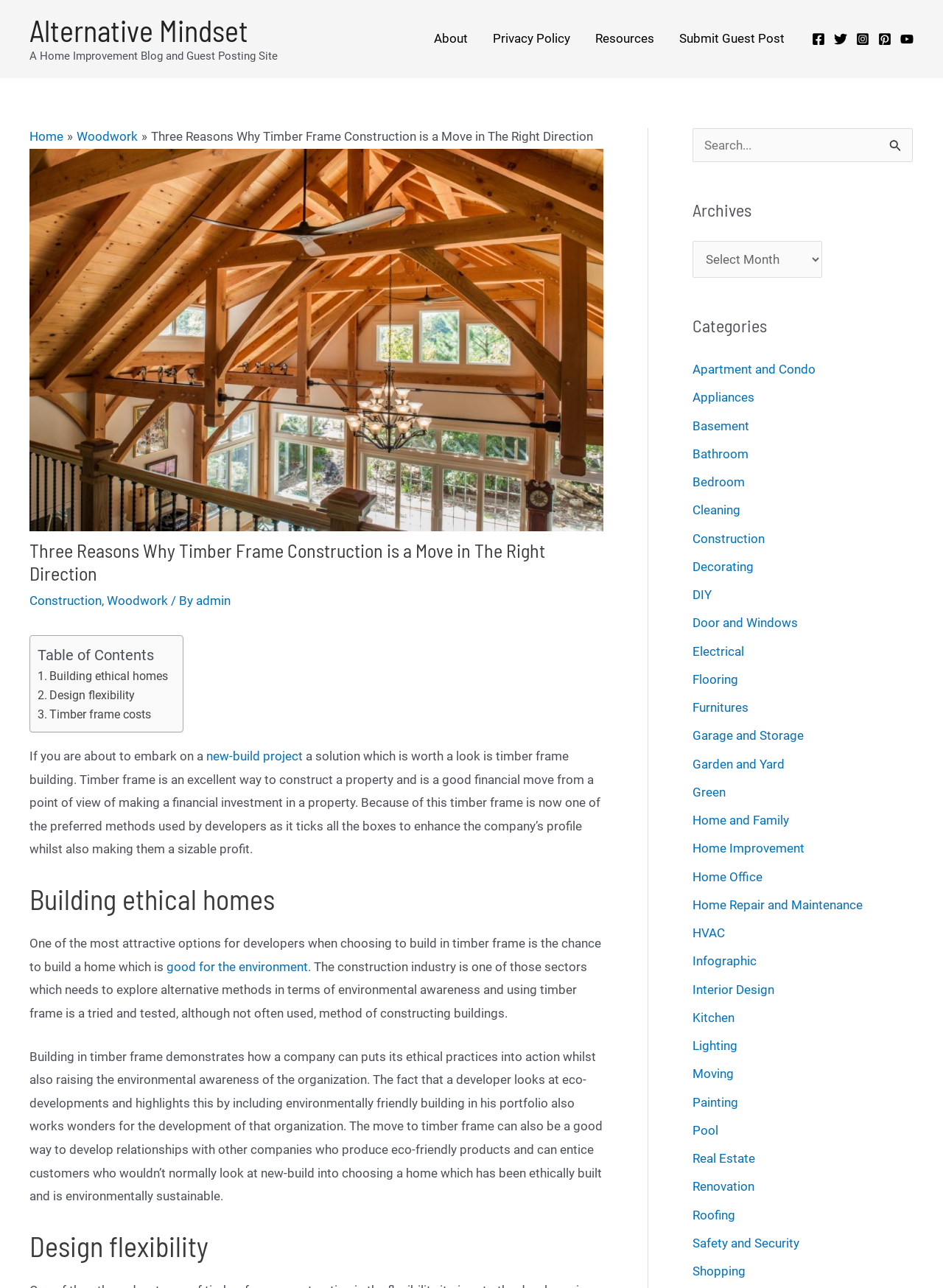What are the three reasons mentioned in the article?
Please answer the question with as much detail as possible using the screenshot.

The three reasons mentioned in the article can be found in the table of contents section, which lists the three points as 'Building ethical homes', 'Design flexibility', and 'Timber frame costs'.